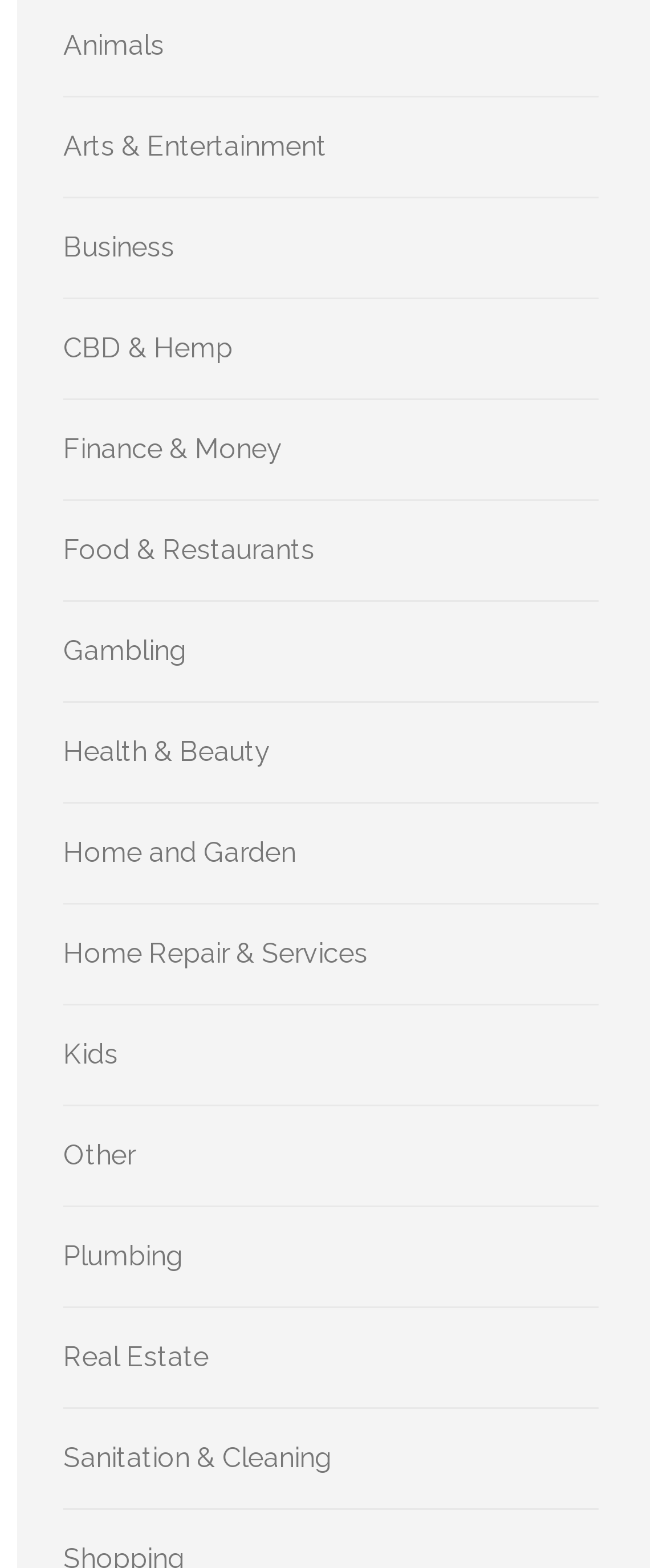What categories are available on this webpage?
Based on the screenshot, provide your answer in one word or phrase.

Multiple categories